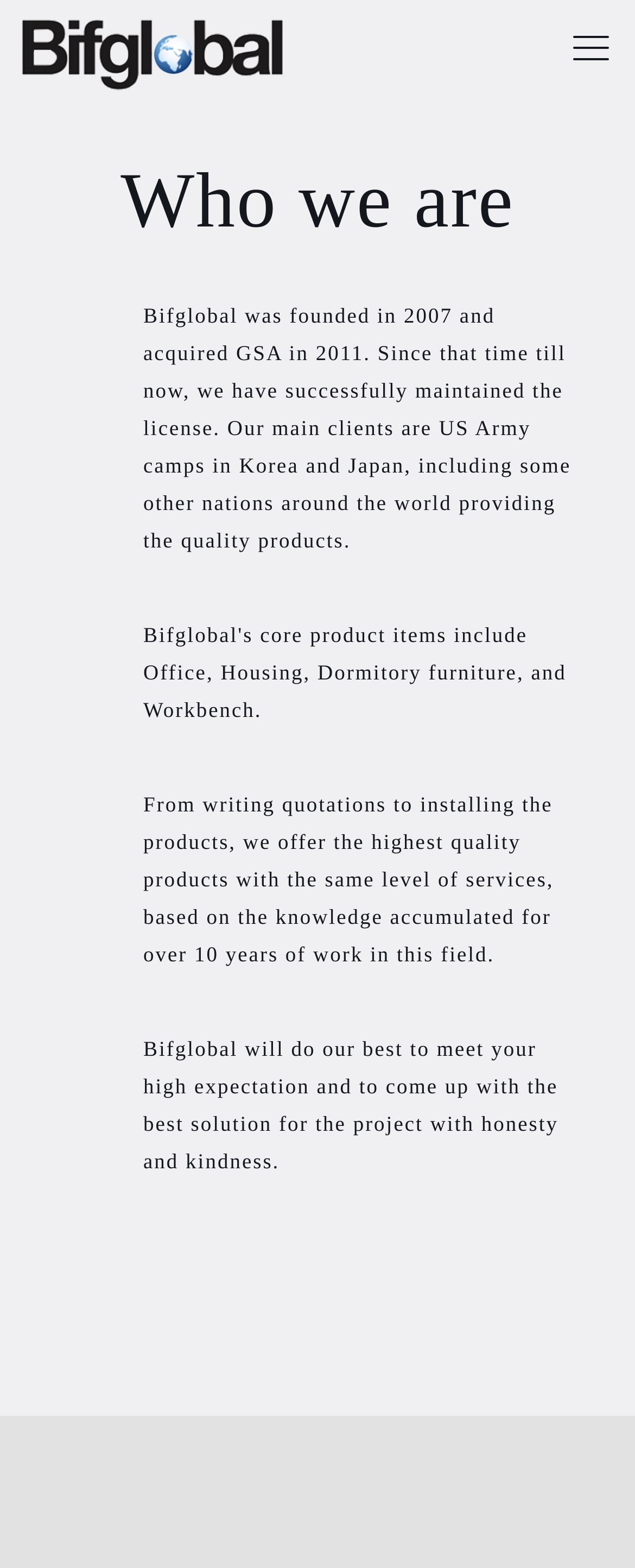Your task is to extract the text of the main heading from the webpage.

Who we are